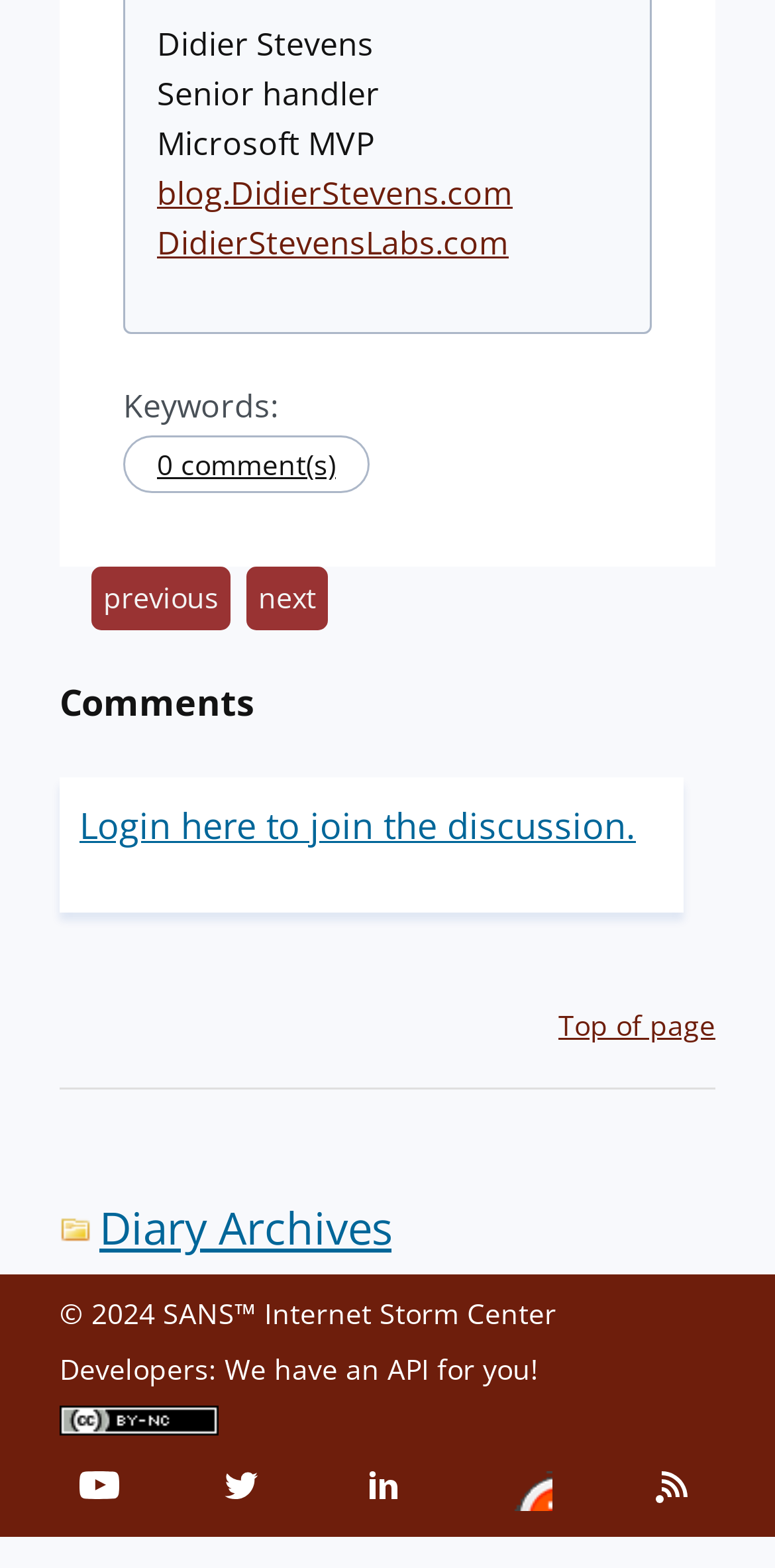Please identify the coordinates of the bounding box for the clickable region that will accomplish this instruction: "Go to the previous page".

[0.118, 0.362, 0.297, 0.402]